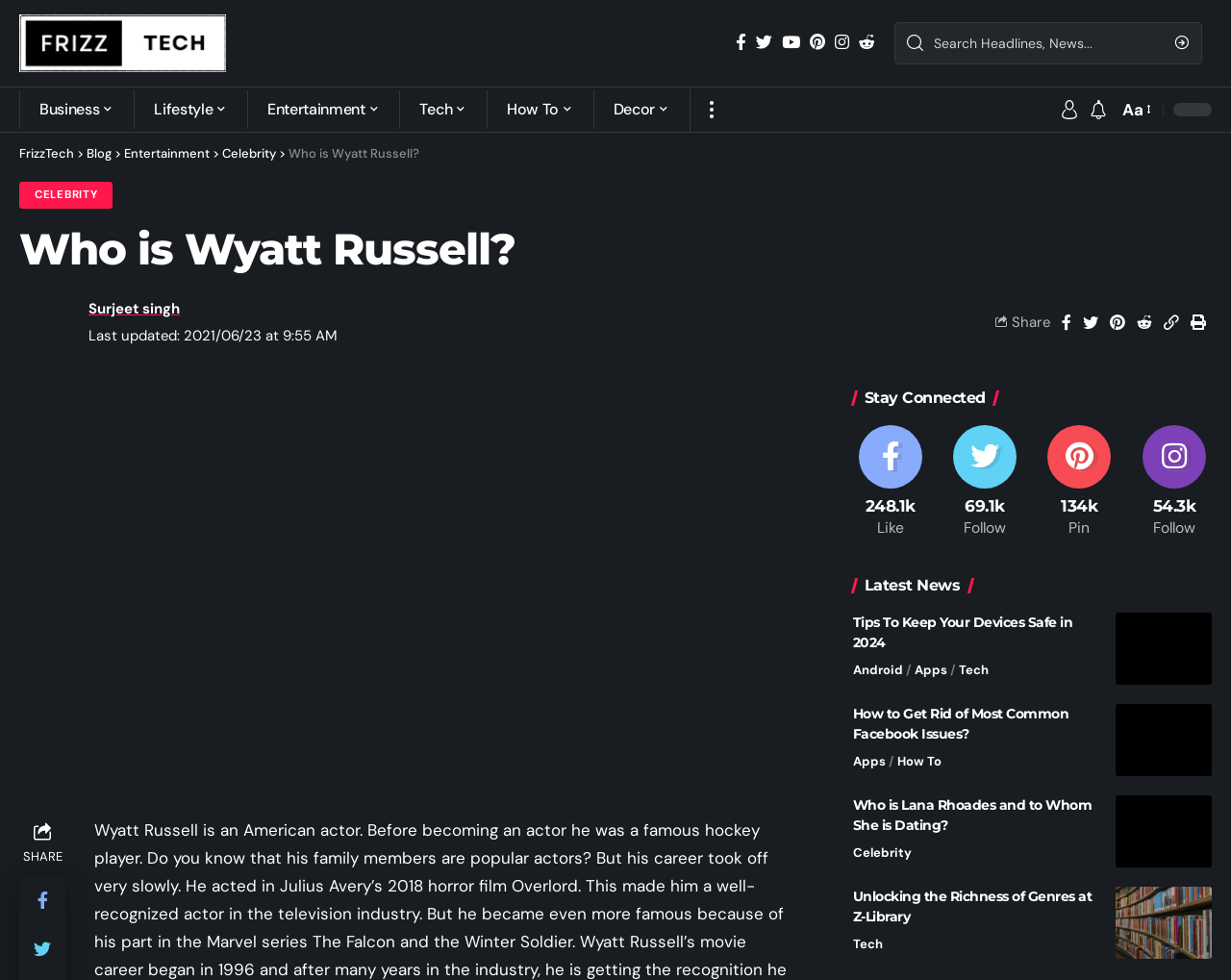Give a concise answer using only one word or phrase for this question:
What is the last updated date of the article?

2021/06/23 at 9:55 AM